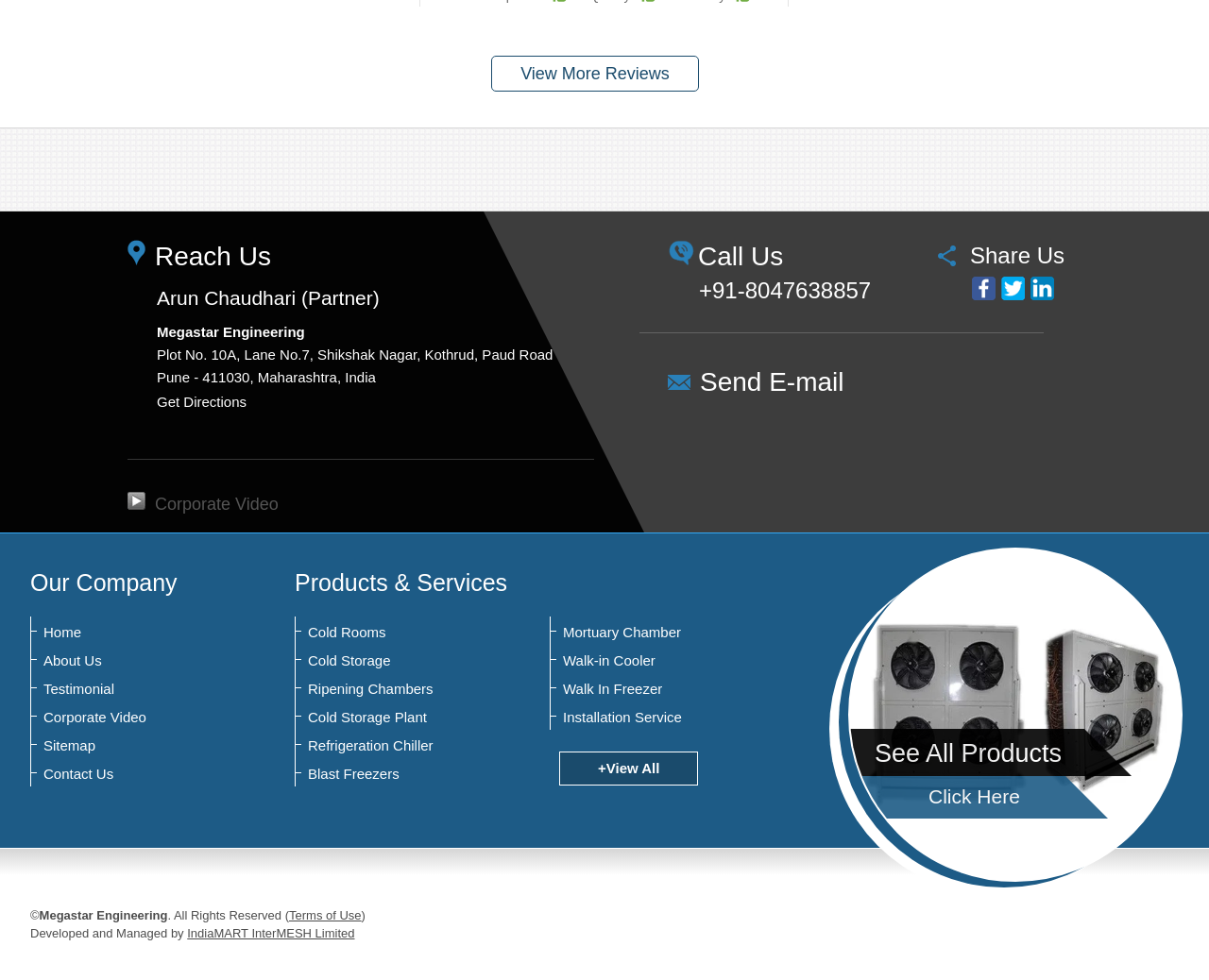Determine the bounding box coordinates for the UI element with the following description: "Call Us+91-8047638857Call Response Rate: 74%". The coordinates should be four float numbers between 0 and 1, represented as [left, top, right, bottom].

[0.552, 0.245, 0.72, 0.316]